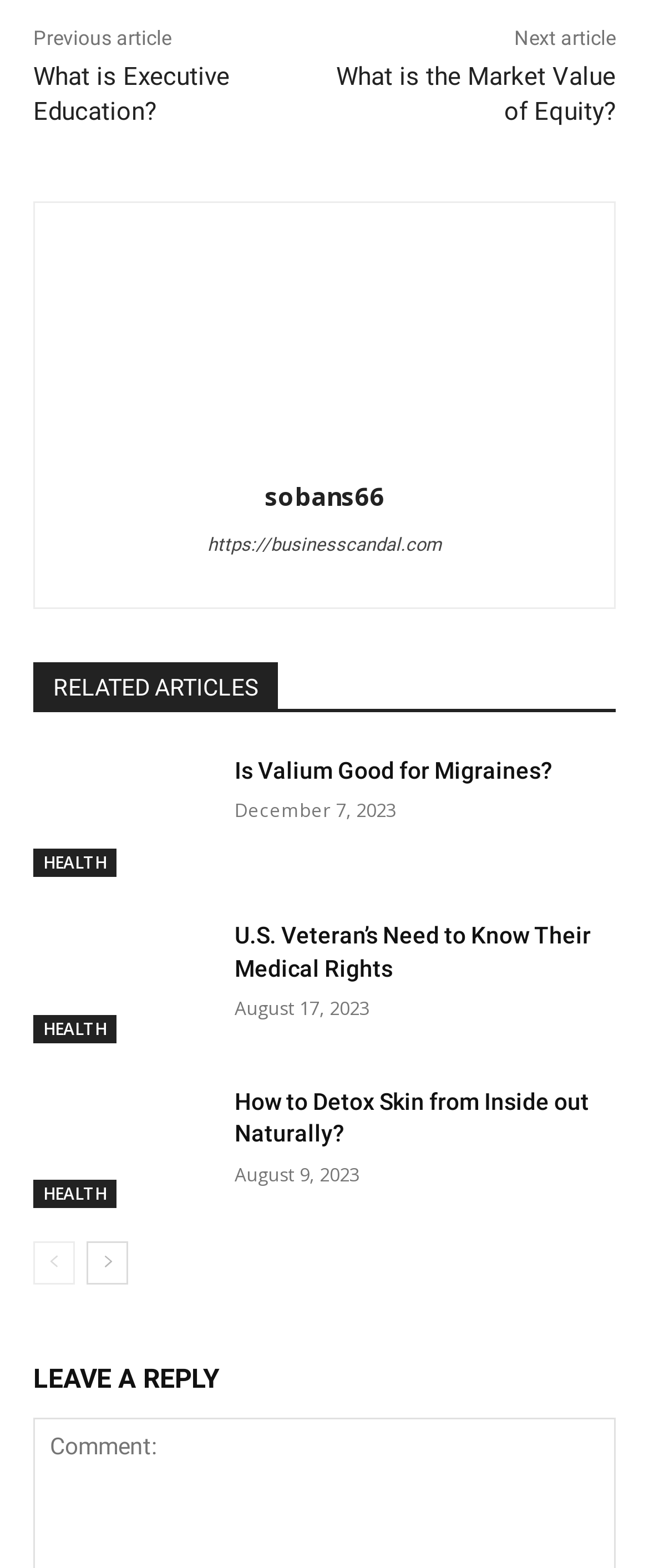Find the bounding box of the web element that fits this description: "What is Executive Education?".

[0.051, 0.039, 0.354, 0.08]